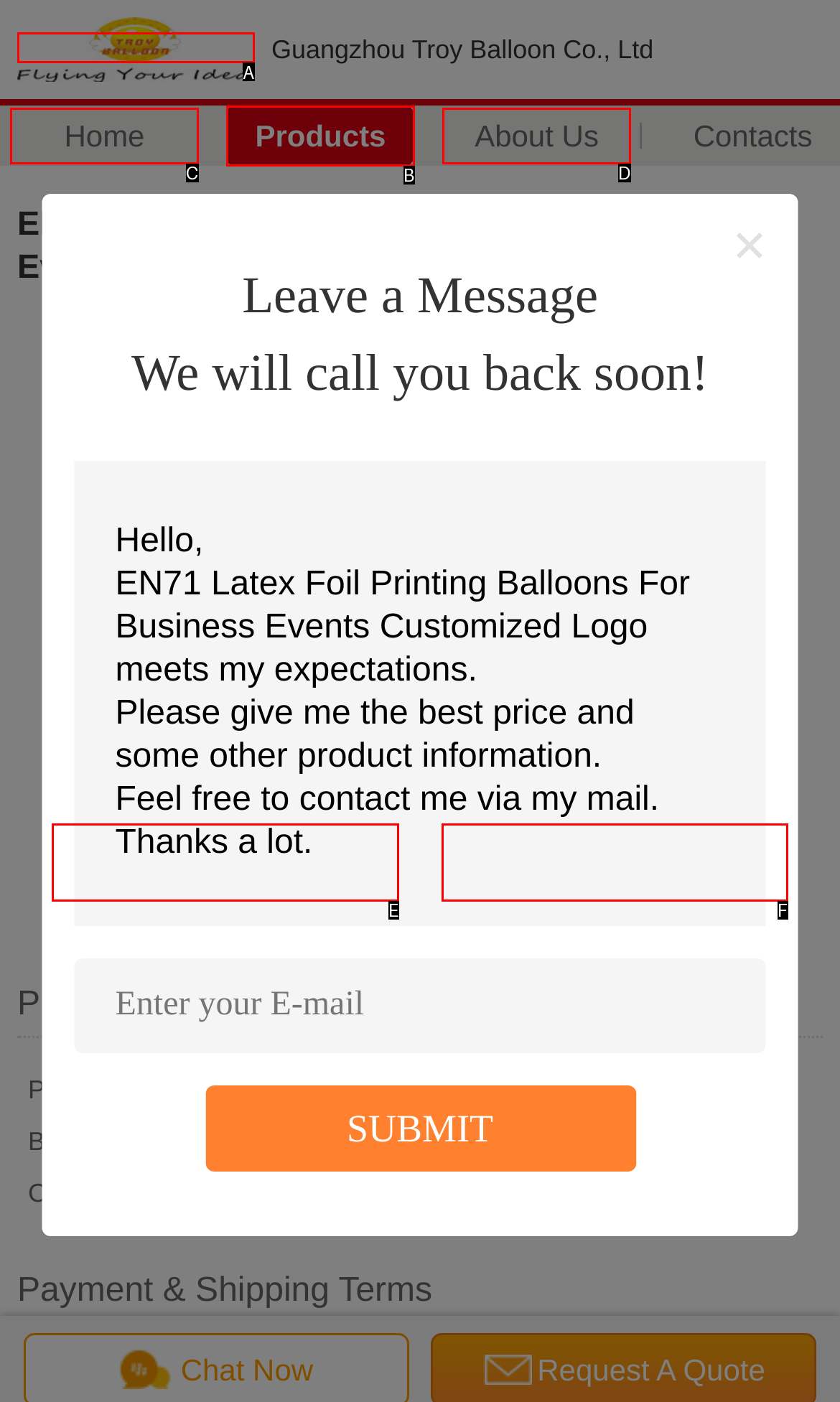Determine which option matches the element description: Get Best Price
Reply with the letter of the appropriate option from the options provided.

E